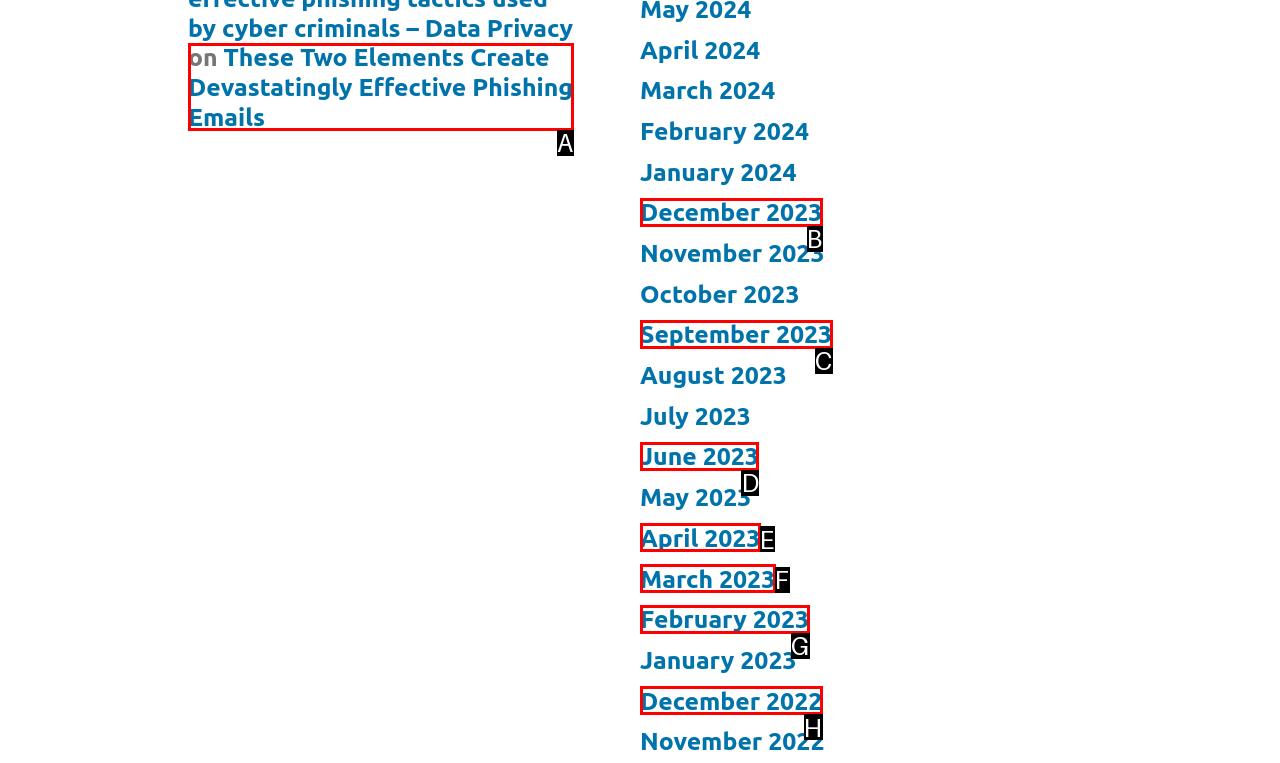For the given instruction: Read about devastatingly effective phishing emails, determine which boxed UI element should be clicked. Answer with the letter of the corresponding option directly.

A